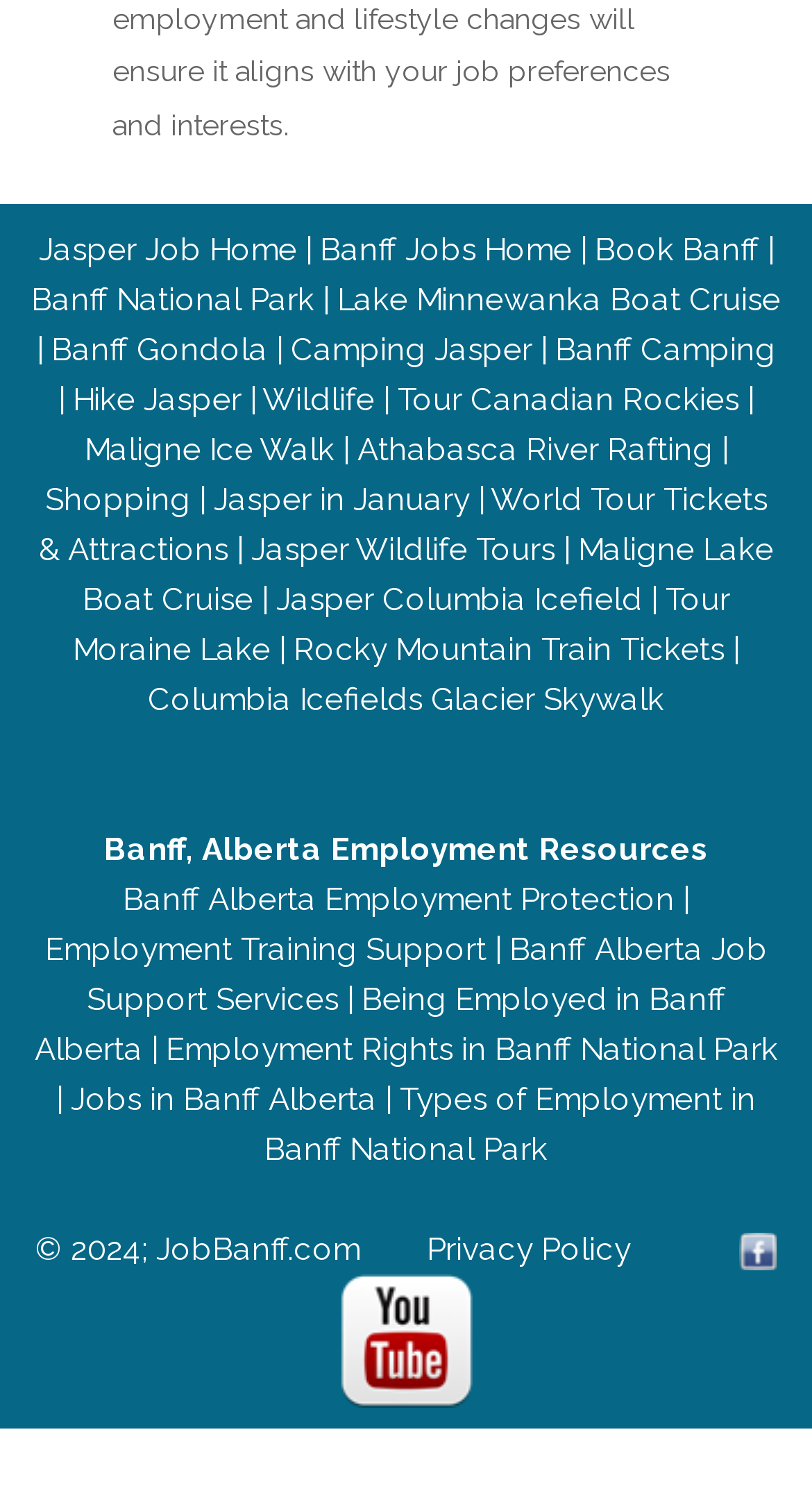Given the element description "Jasper Job Home" in the screenshot, predict the bounding box coordinates of that UI element.

[0.047, 0.155, 0.365, 0.18]